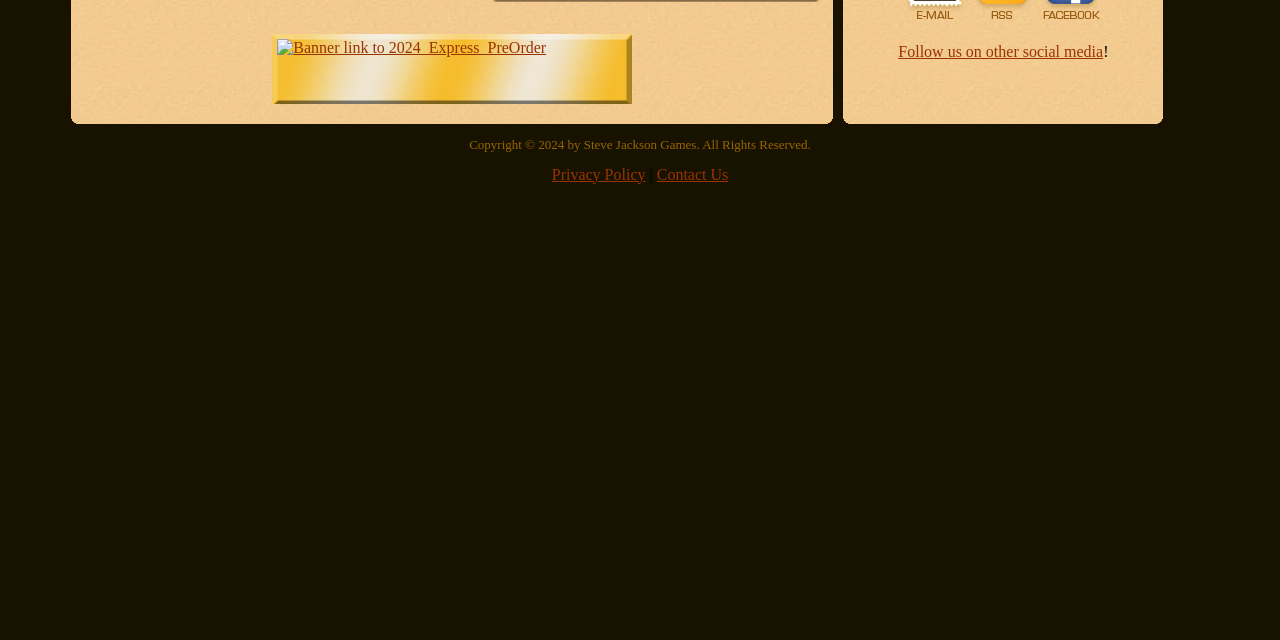Bounding box coordinates are specified in the format (top-left x, top-left y, bottom-right x, bottom-right y). All values are floating point numbers bounded between 0 and 1. Please provide the bounding box coordinate of the region this sentence describes: Contact Us

[0.513, 0.259, 0.569, 0.285]